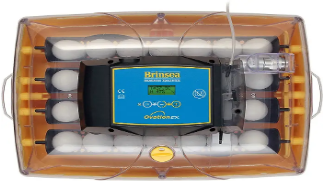Please examine the image and provide a detailed answer to the question: What is the color of the display on the central control unit?

The central control unit of the Brinsea Ovation C10 has a bright blue display, which is highlighted in the image, and is used to display important information for the user.